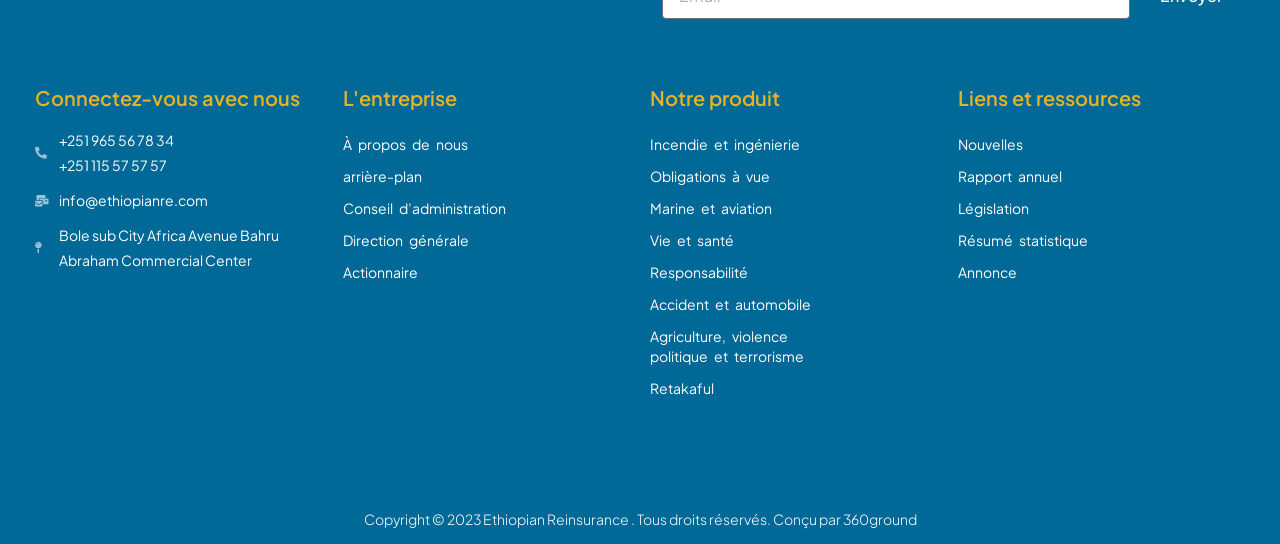Provide the bounding box coordinates for the UI element that is described by this text: "Résumé statistique". The coordinates should be in the form of four float numbers between 0 and 1: [left, top, right, bottom].

[0.748, 0.412, 0.895, 0.471]